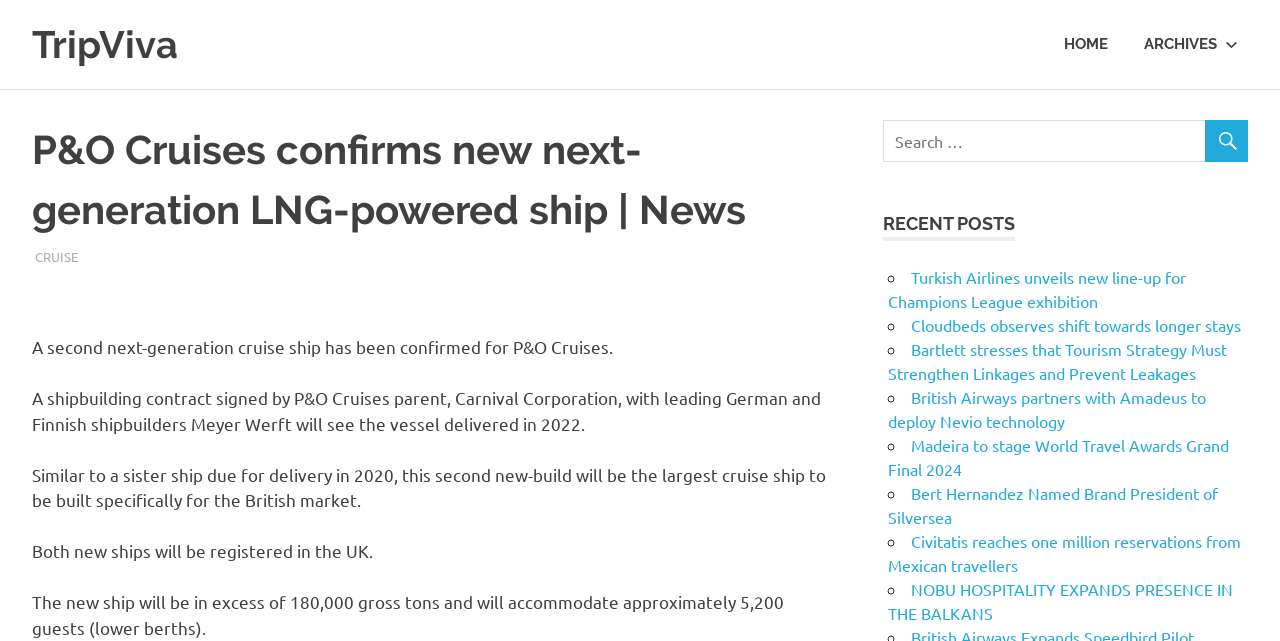Please find the bounding box coordinates of the element's region to be clicked to carry out this instruction: "go to TripViva homepage".

[0.025, 0.034, 0.139, 0.105]